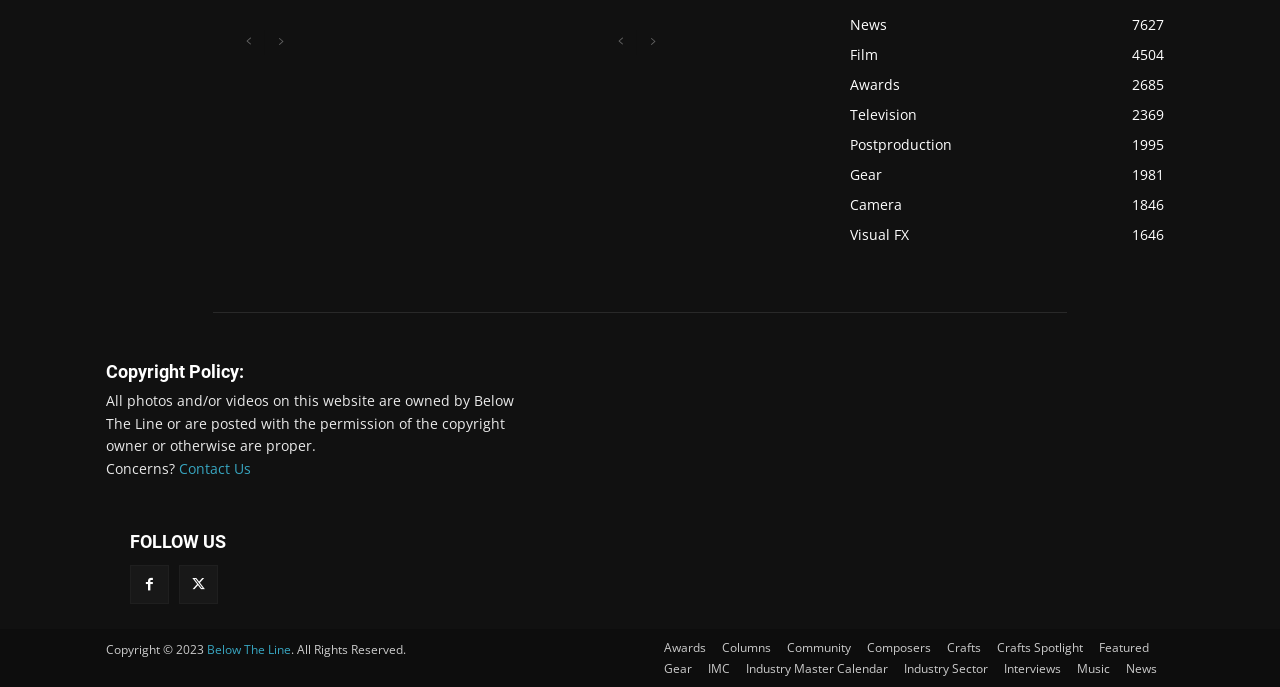Predict the bounding box of the UI element based on the description: "IMC". The coordinates should be four float numbers between 0 and 1, formatted as [left, top, right, bottom].

[0.553, 0.958, 0.57, 0.988]